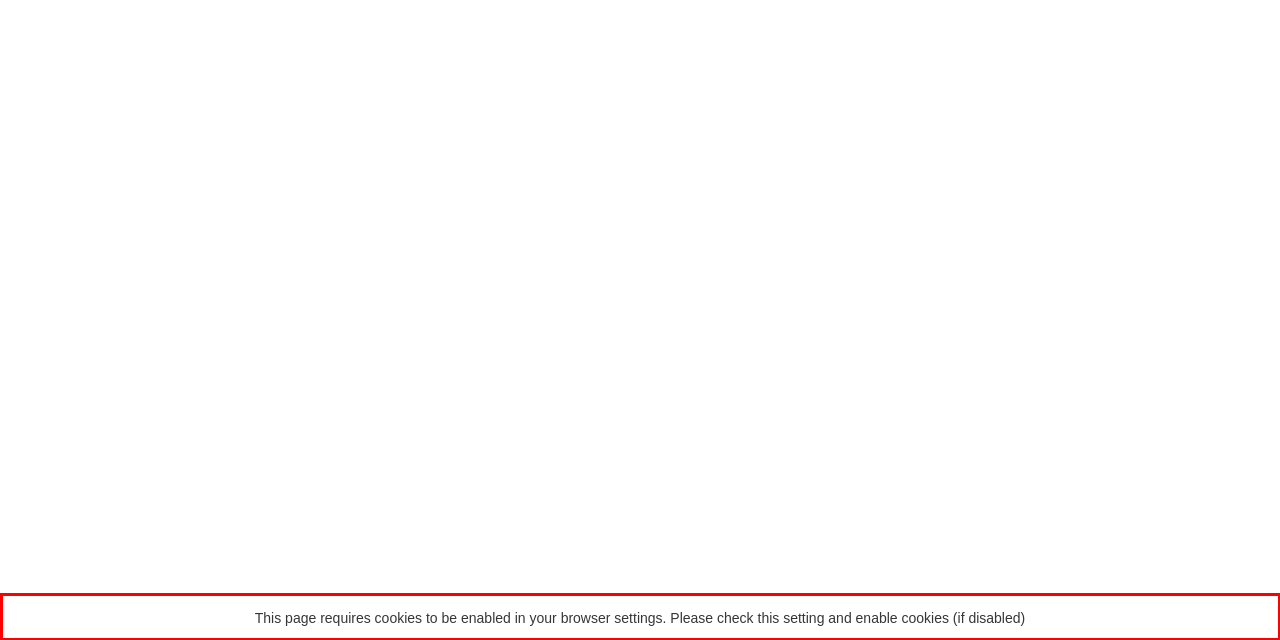Please extract the text content from the UI element enclosed by the red rectangle in the screenshot.

This page requires cookies to be enabled in your browser settings. Please check this setting and enable cookies (if disabled)